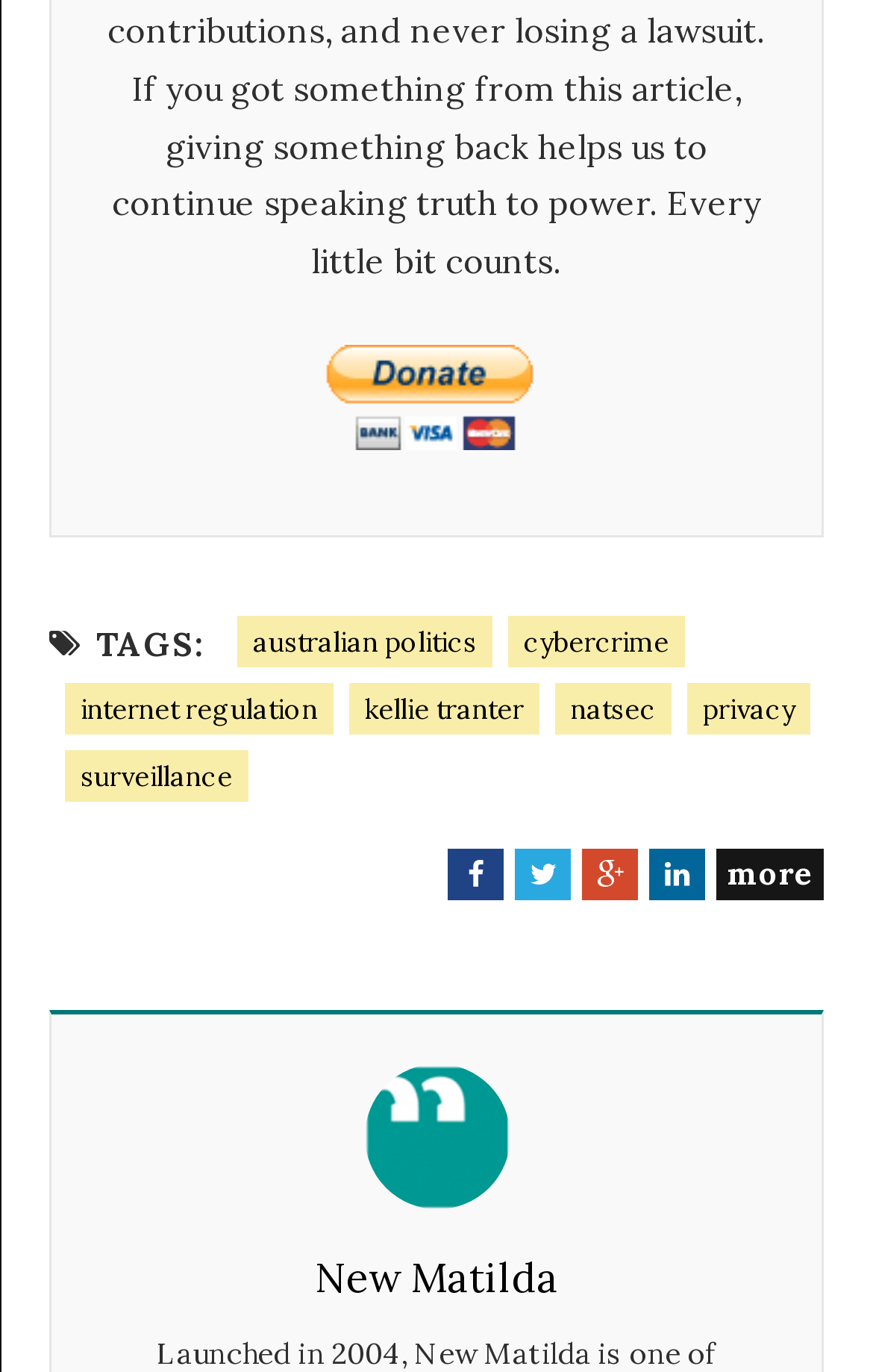Provide the bounding box coordinates of the HTML element this sentence describes: "New Matilda". The bounding box coordinates consist of four float numbers between 0 and 1, i.e., [left, top, right, bottom].

[0.36, 0.908, 0.64, 0.959]